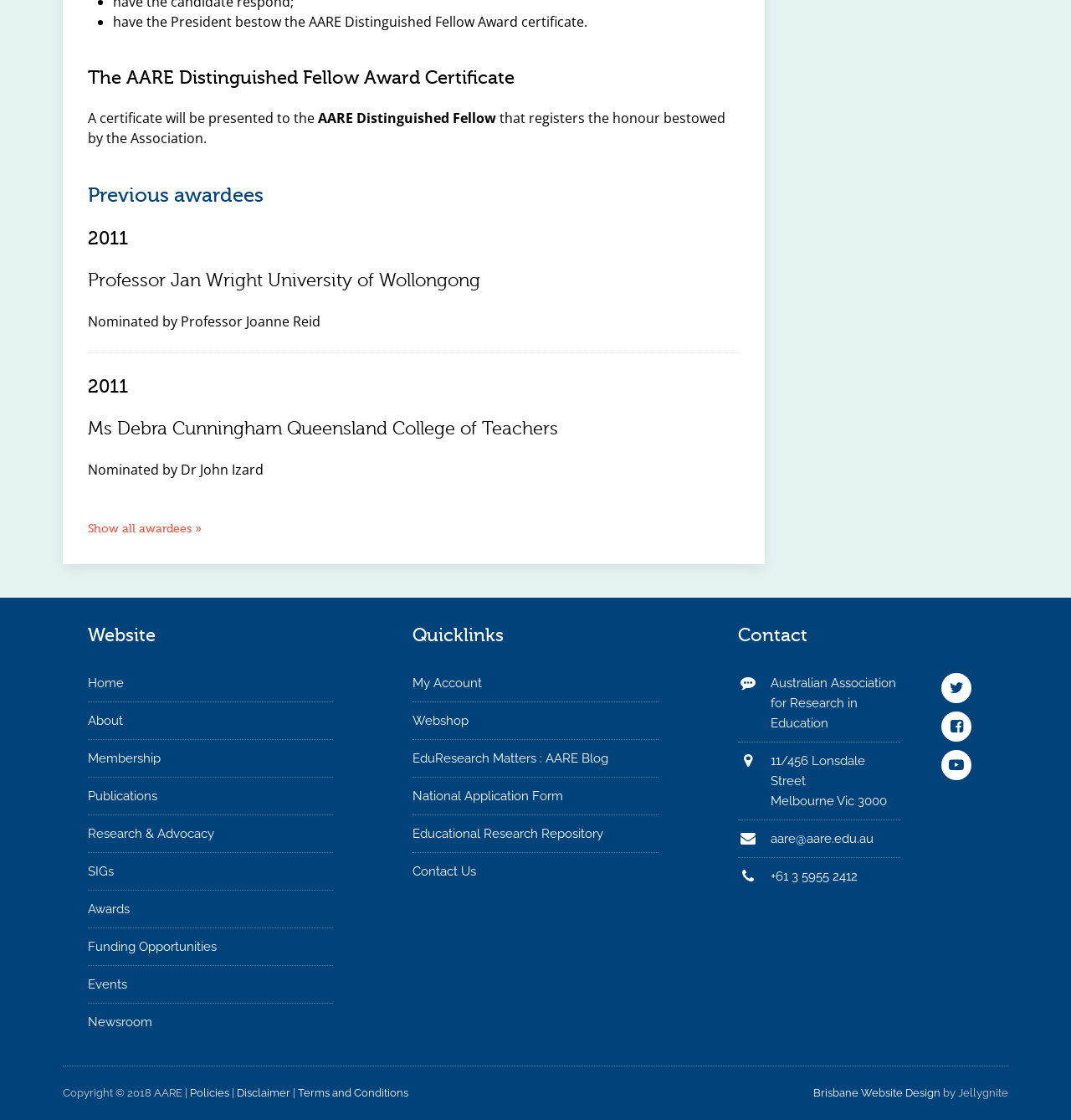What is the name of the award certificate?
Provide a short answer using one word or a brief phrase based on the image.

AARE Distinguished Fellow Award